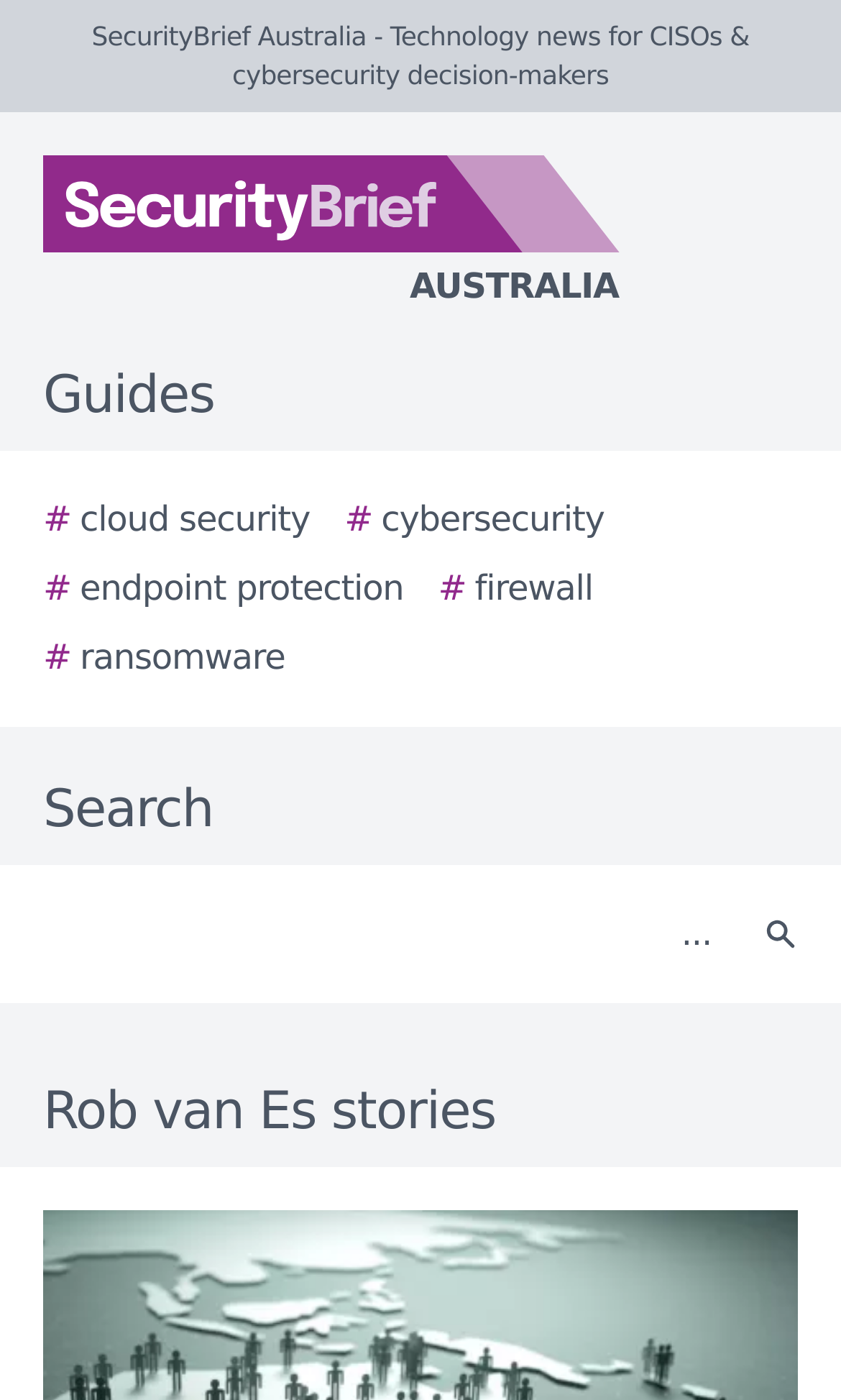Locate the bounding box coordinates of the area that needs to be clicked to fulfill the following instruction: "Click on the SecurityBrief Australia logo". The coordinates should be in the format of four float numbers between 0 and 1, namely [left, top, right, bottom].

[0.0, 0.111, 0.923, 0.223]